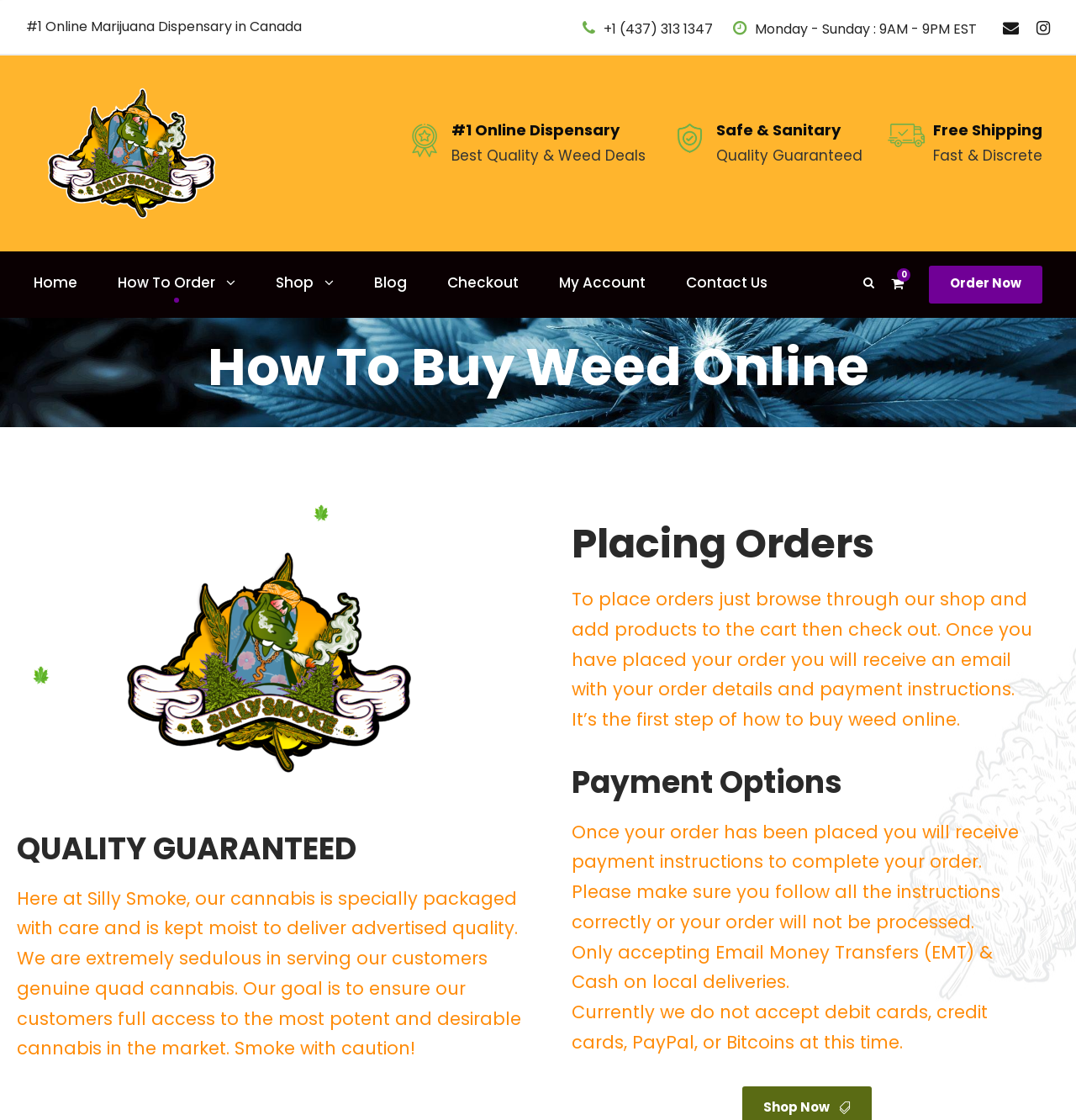Respond to the question below with a single word or phrase:
How do I place an order on Silly Smoke?

Browse shop, add to cart, checkout